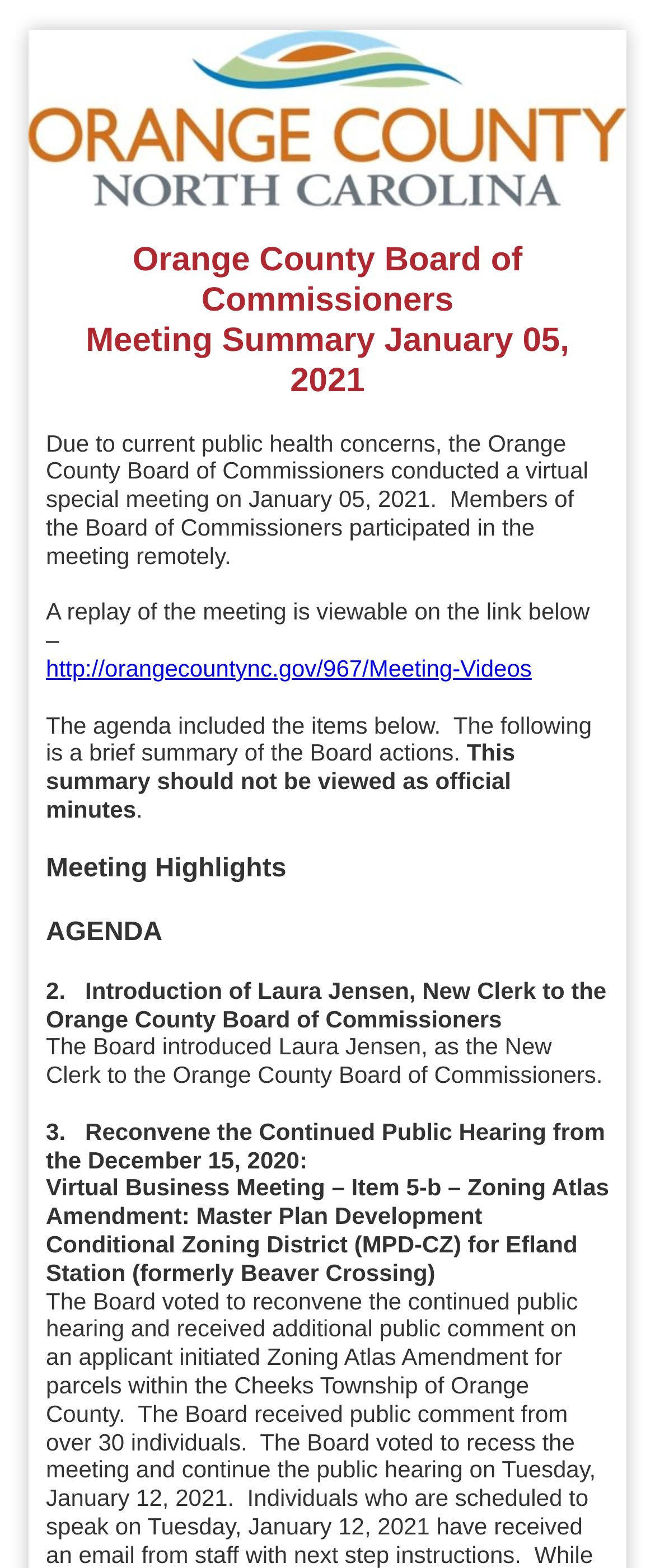What is the title of the first agenda item?
Based on the image, answer the question with a single word or brief phrase.

Introduction of Laura Jensen, New Clerk to the Orange County Board of Commissioners